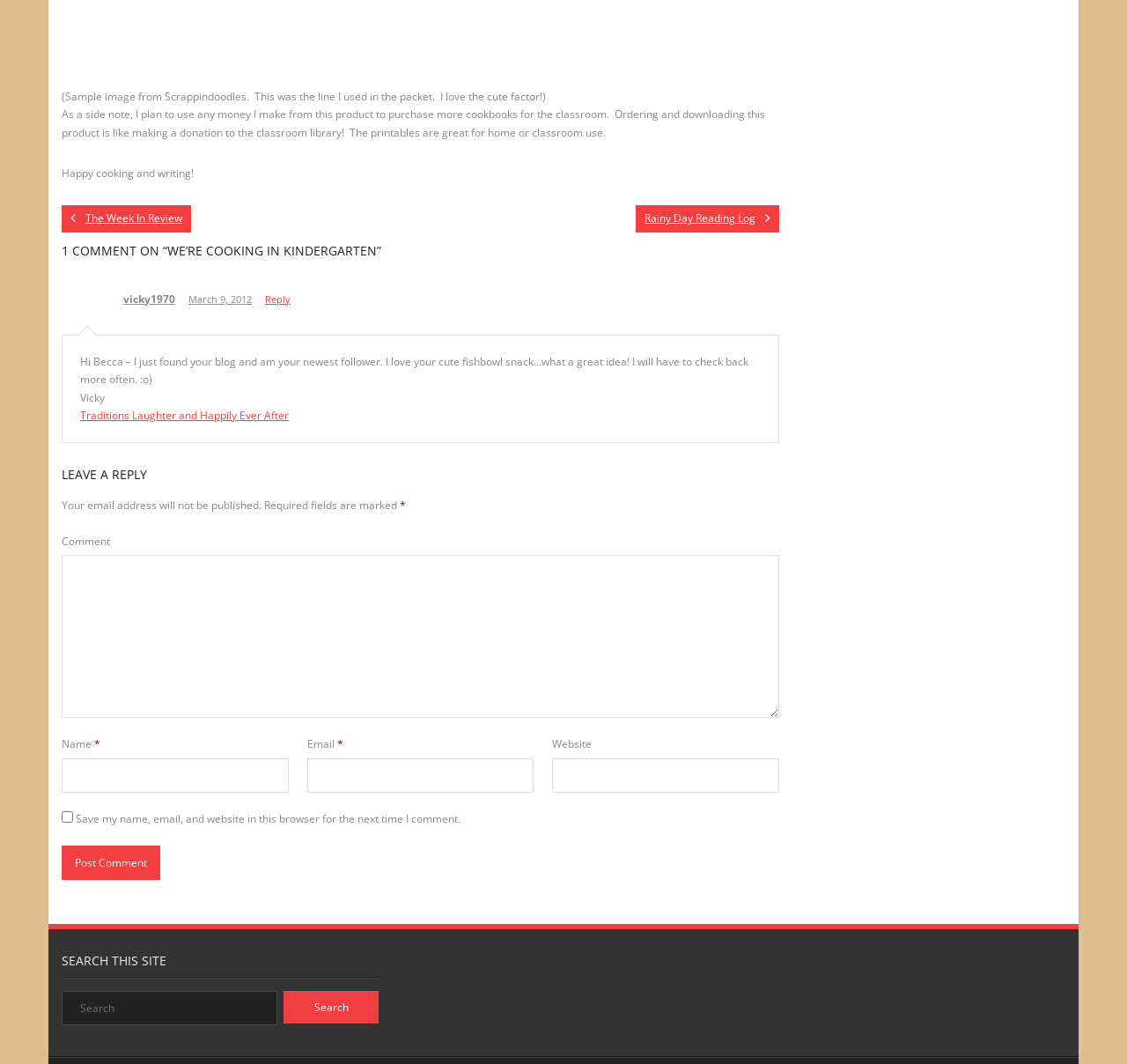What is the topic of the blog post?
Based on the screenshot, answer the question with a single word or phrase.

Cooking in kindergarten